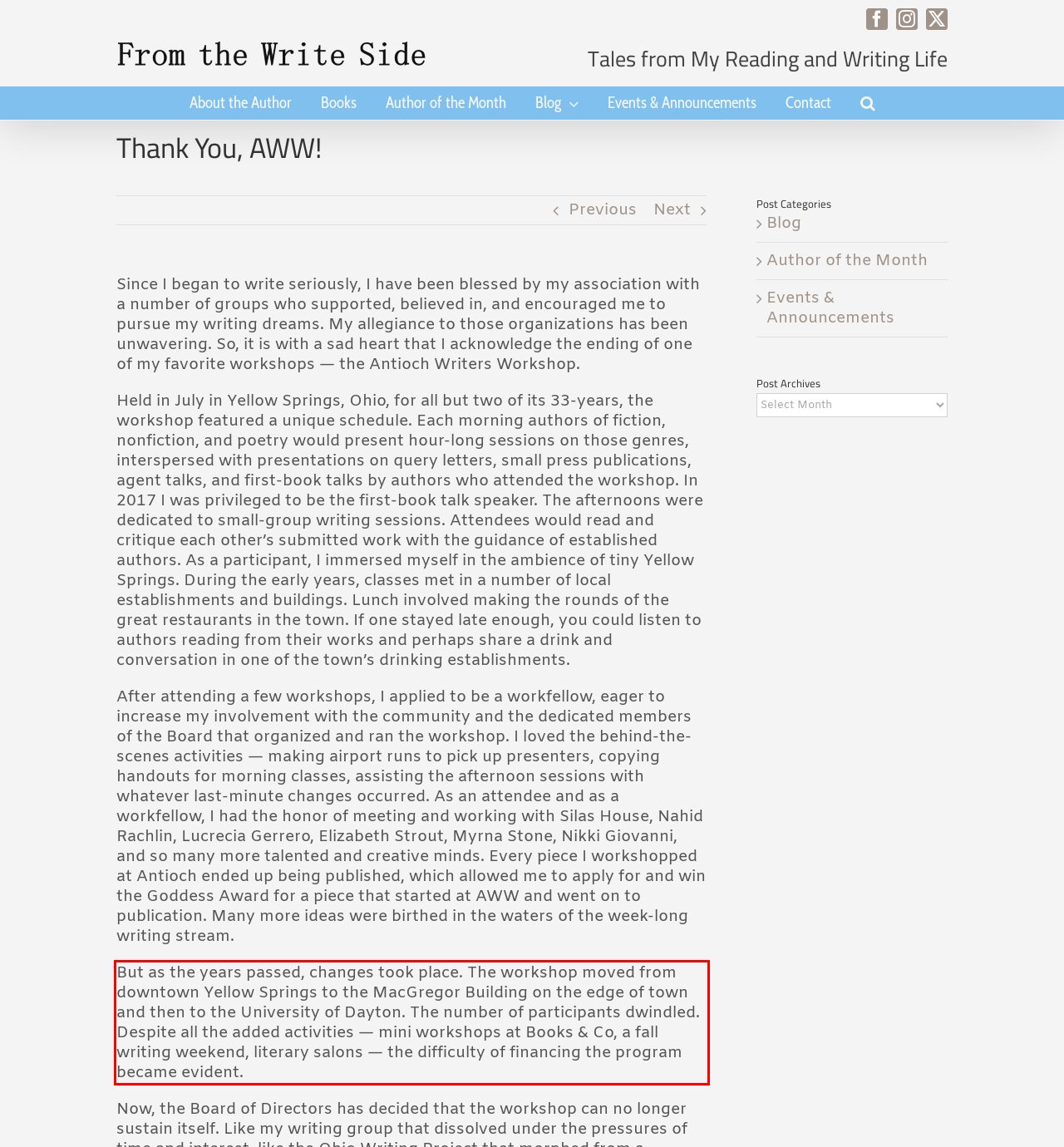Identify and extract the text within the red rectangle in the screenshot of the webpage.

But as the years passed, changes took place. The workshop moved from downtown Yellow Springs to the MacGregor Building on the edge of town and then to the University of Dayton. The number of participants dwindled. Despite all the added activities — mini workshops at Books & Co, a fall writing weekend, literary salons — the difficulty of financing the program became evident.